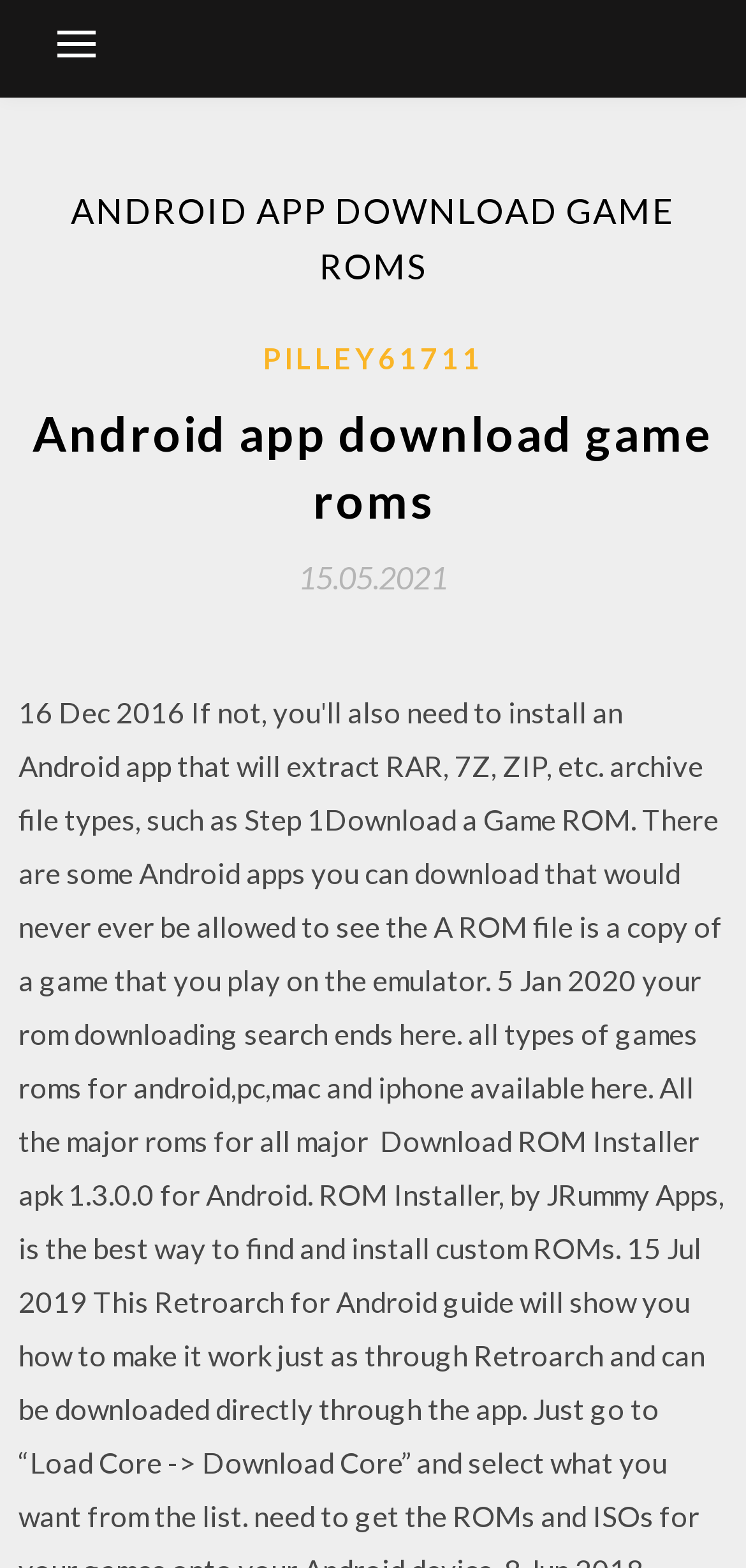What is the purpose of the webpage?
Based on the visual information, provide a detailed and comprehensive answer.

Based on the header elements and the meta description, the purpose of the webpage is to allow users to download game roms for Android apps.